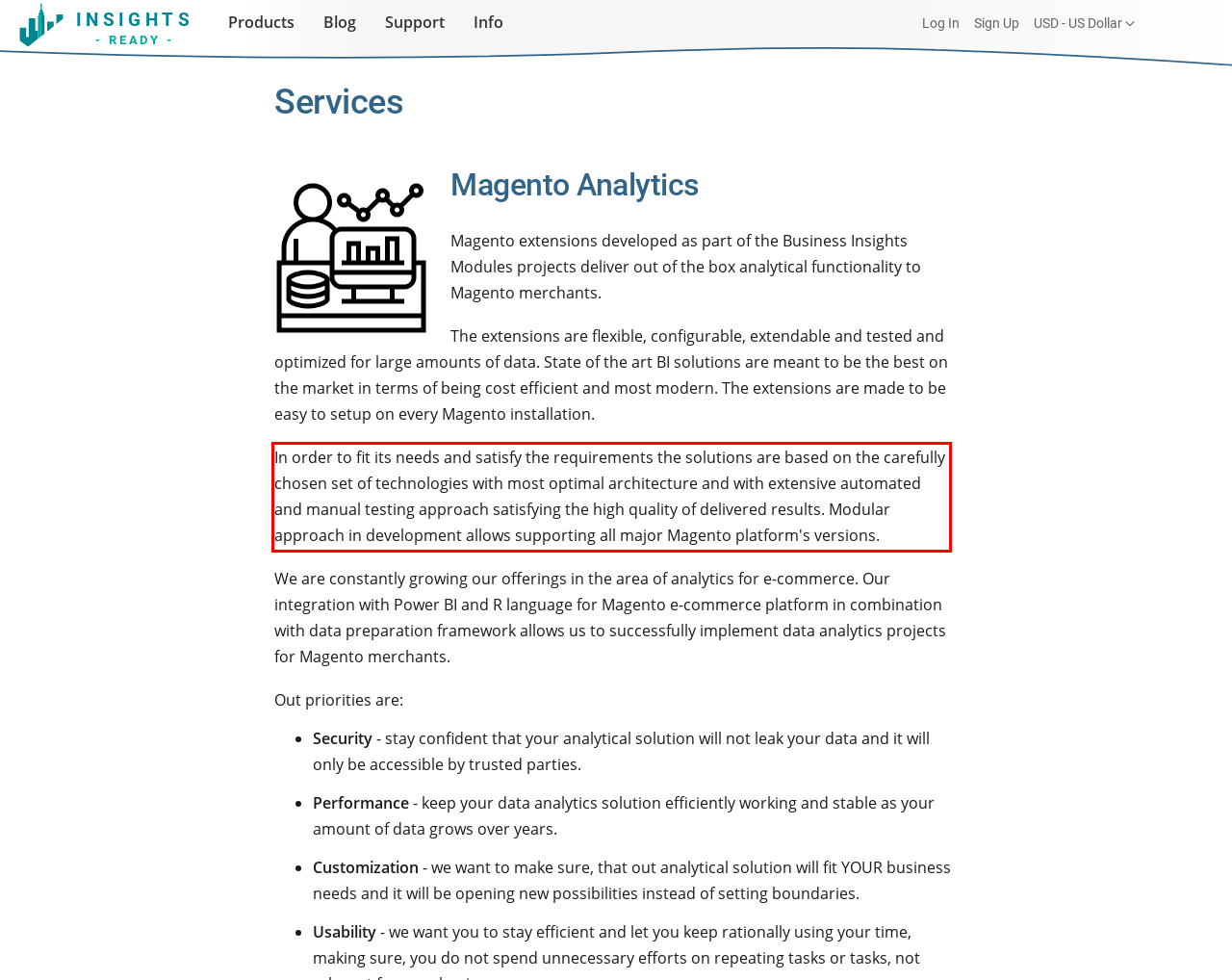You have a screenshot of a webpage with a red bounding box. Identify and extract the text content located inside the red bounding box.

In order to fit its needs and satisfy the requirements the solutions are based on the carefully chosen set of technologies with most optimal architecture and with extensive automated and manual testing approach satisfying the high quality of delivered results. Modular approach in development allows supporting all major Magento platform's versions.